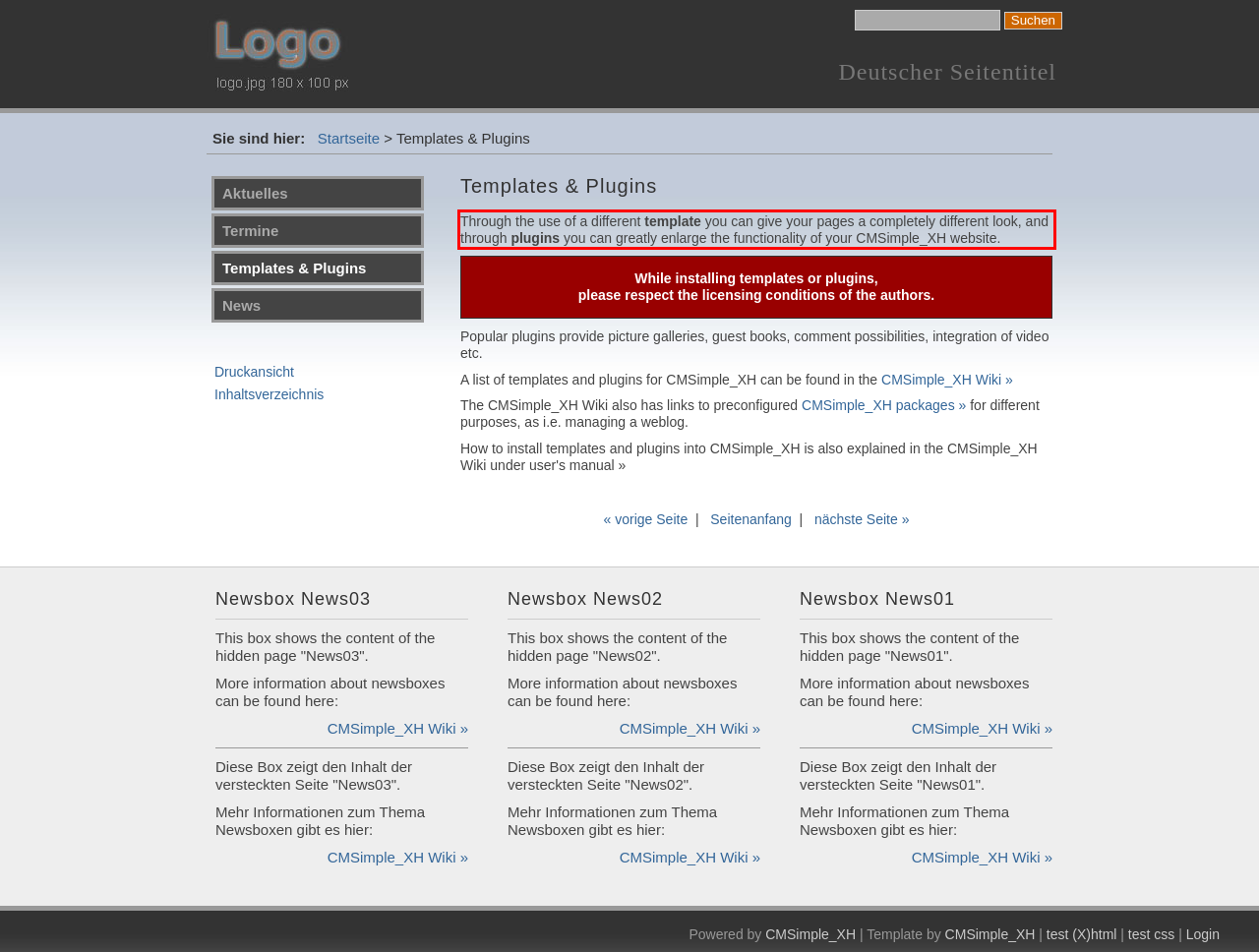With the provided screenshot of a webpage, locate the red bounding box and perform OCR to extract the text content inside it.

Through the use of a different template you can give your pages a completely different look, and through plugins you can greatly enlarge the functionality of your CMSimple_XH website.